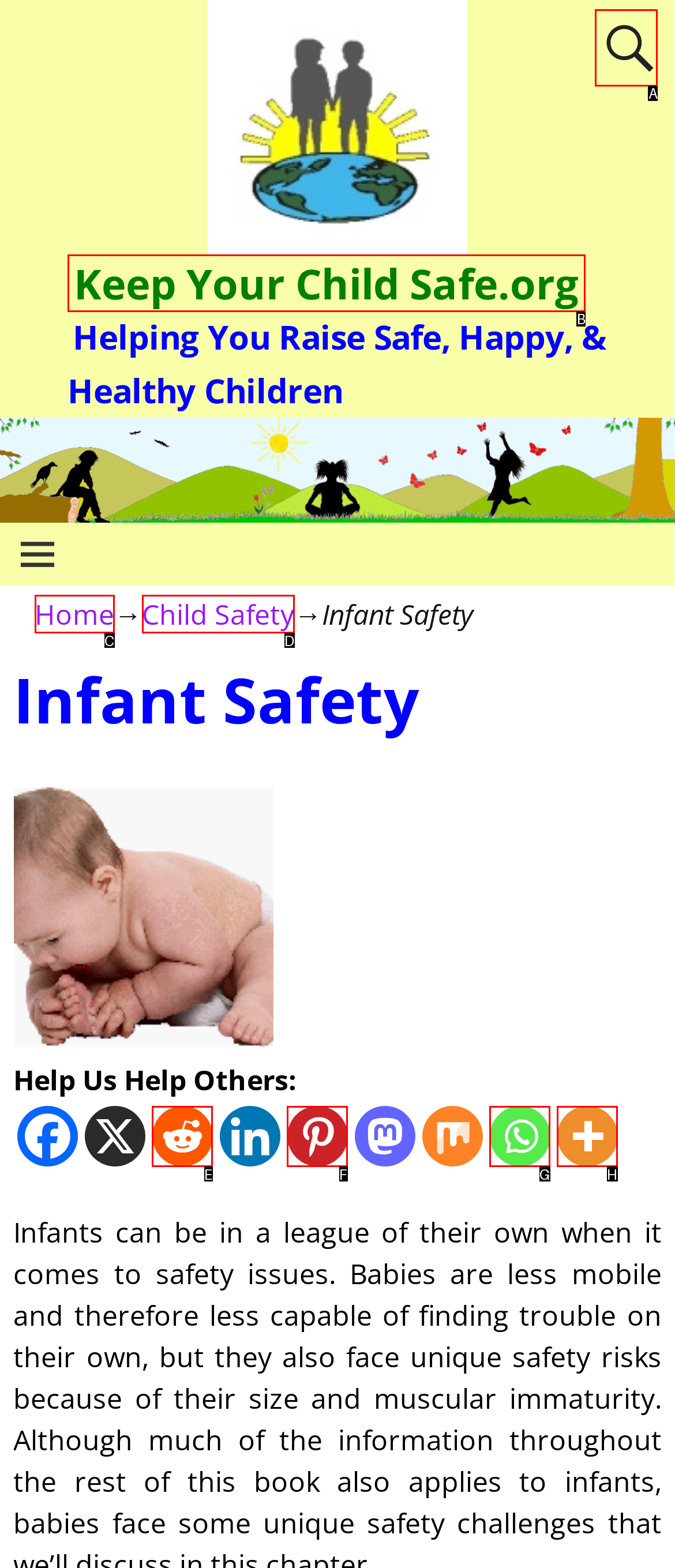Figure out which option to click to perform the following task: search for something
Provide the letter of the correct option in your response.

A